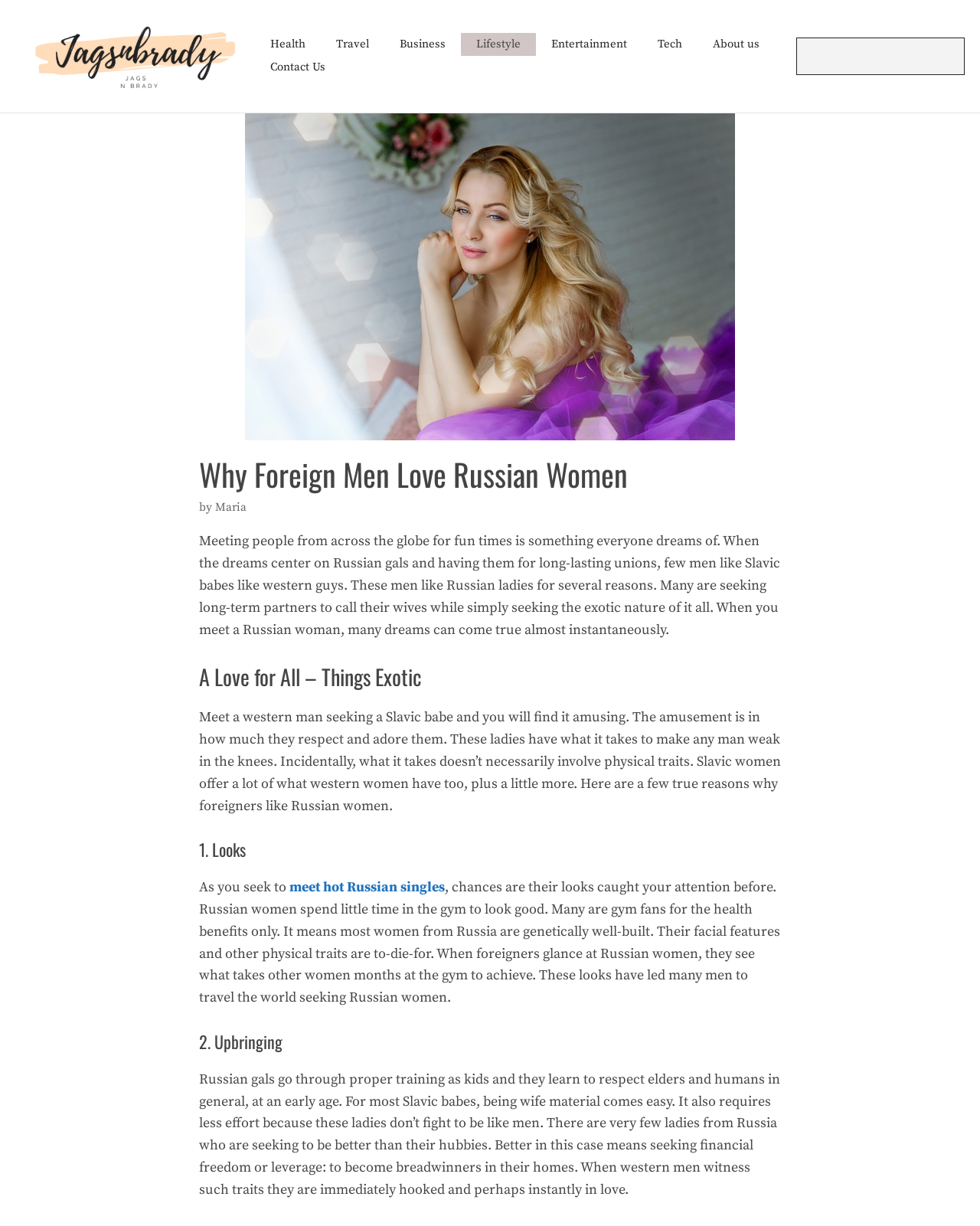Describe the webpage meticulously, covering all significant aspects.

The webpage is about "Why Foreign Men Love Russian Women" and is part of the JagsnBrady website. At the top, there is a banner with the site's logo, accompanied by a navigation menu with links to various categories such as Health, Travel, Business, Lifestyle, Entertainment, and Tech. On the right side of the navigation menu, there is a search bar with a "Search" label.

Below the navigation menu, there is a large image related to the article's topic, taking up about half of the page's width. The article's title, "Why Foreign Men Love Russian Women", is displayed prominently above the image, followed by the author's name, "Maria".

The article's content is divided into sections, each with a heading. The first section introduces the topic, explaining that many men are drawn to Russian women for various reasons, including seeking long-term partners and being attracted to their exotic nature. The subsequent sections are titled "A Love for All – Things Exotic", "1. Looks", and "2. Upbringing", and provide more specific reasons why foreign men are attracted to Russian women, such as their physical appearance and upbringing.

Throughout the article, there are links to related content, including a call-to-action to "meet hot Russian singles". The text is well-structured and easy to follow, with clear headings and concise paragraphs.